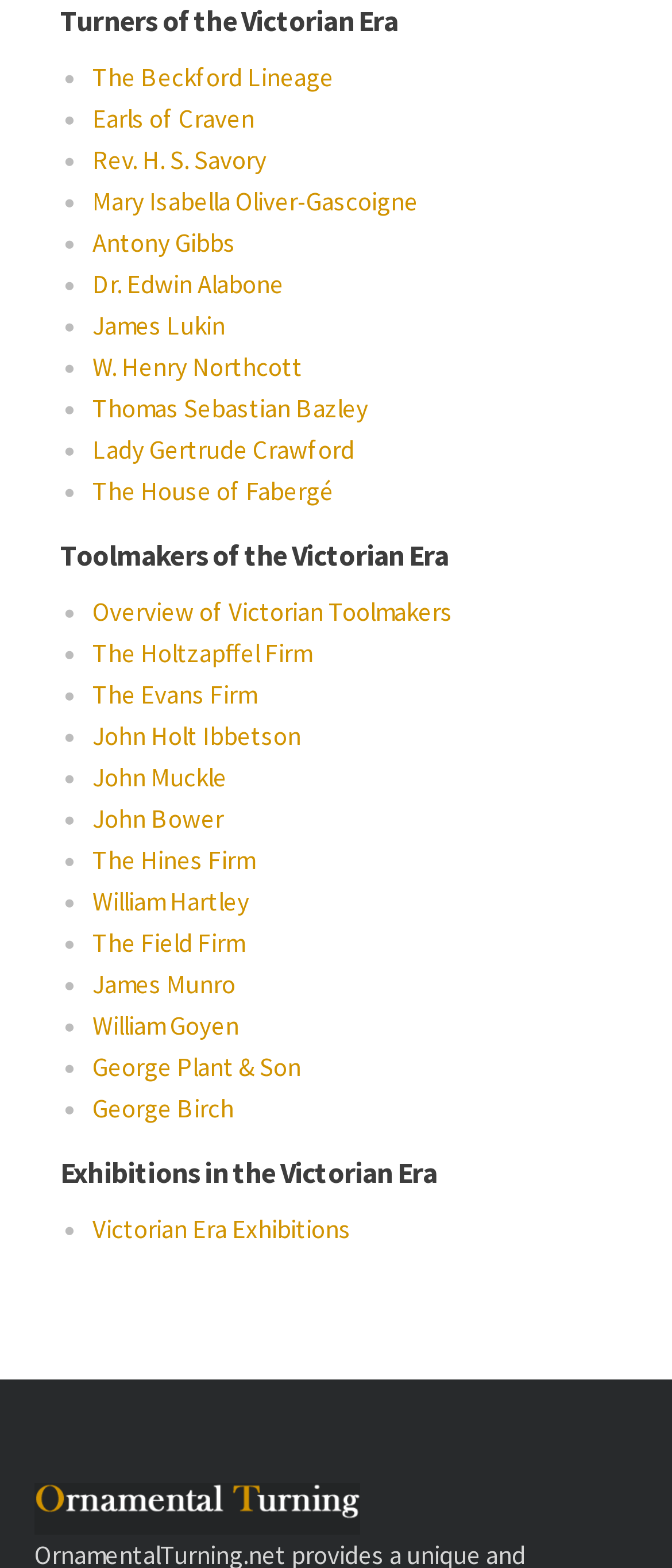Based on the element description: "Antony Gibbs", identify the bounding box coordinates for this UI element. The coordinates must be four float numbers between 0 and 1, listed as [left, top, right, bottom].

[0.138, 0.144, 0.35, 0.167]